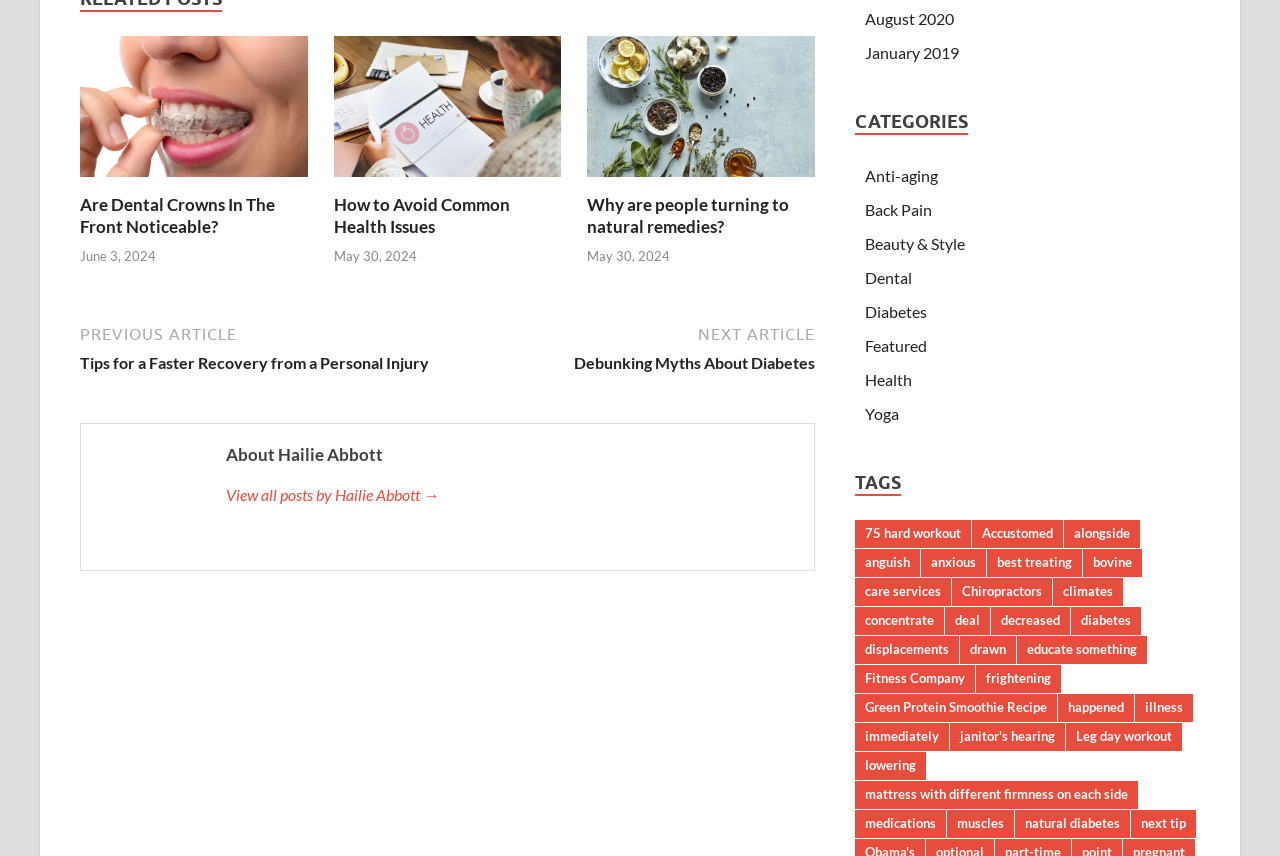Based on the description "janitor's hearing", find the bounding box of the specified UI element.

[0.742, 0.845, 0.832, 0.878]